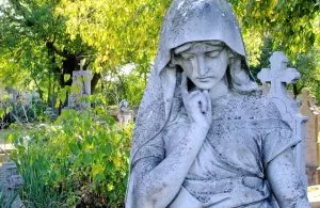Give a concise answer of one word or phrase to the question: 
What is the atmosphere of the background?

Somber yet serene